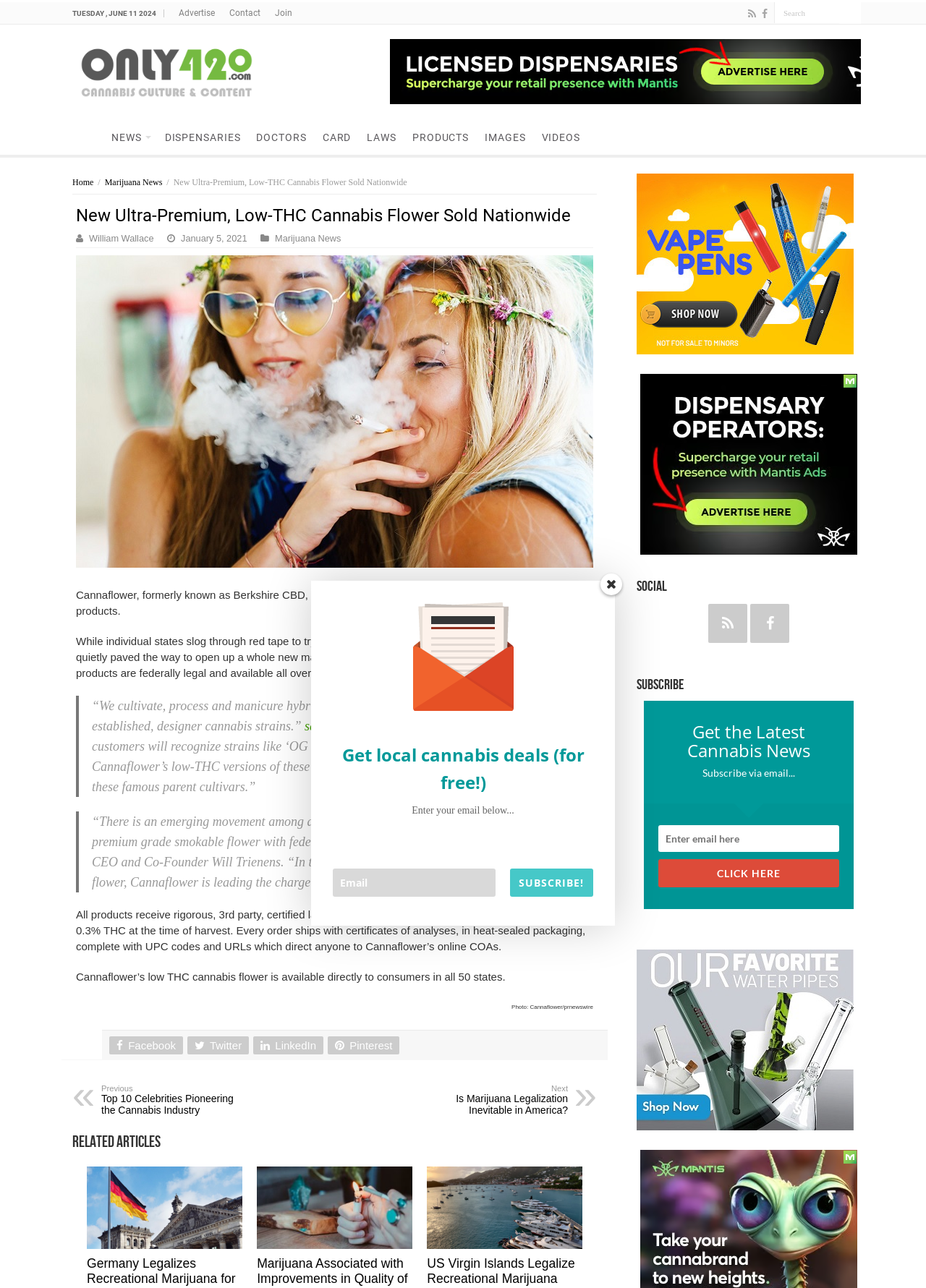Predict the bounding box coordinates for the UI element described as: "CLICK HERE". The coordinates should be four float numbers between 0 and 1, presented as [left, top, right, bottom].

[0.711, 0.667, 0.906, 0.689]